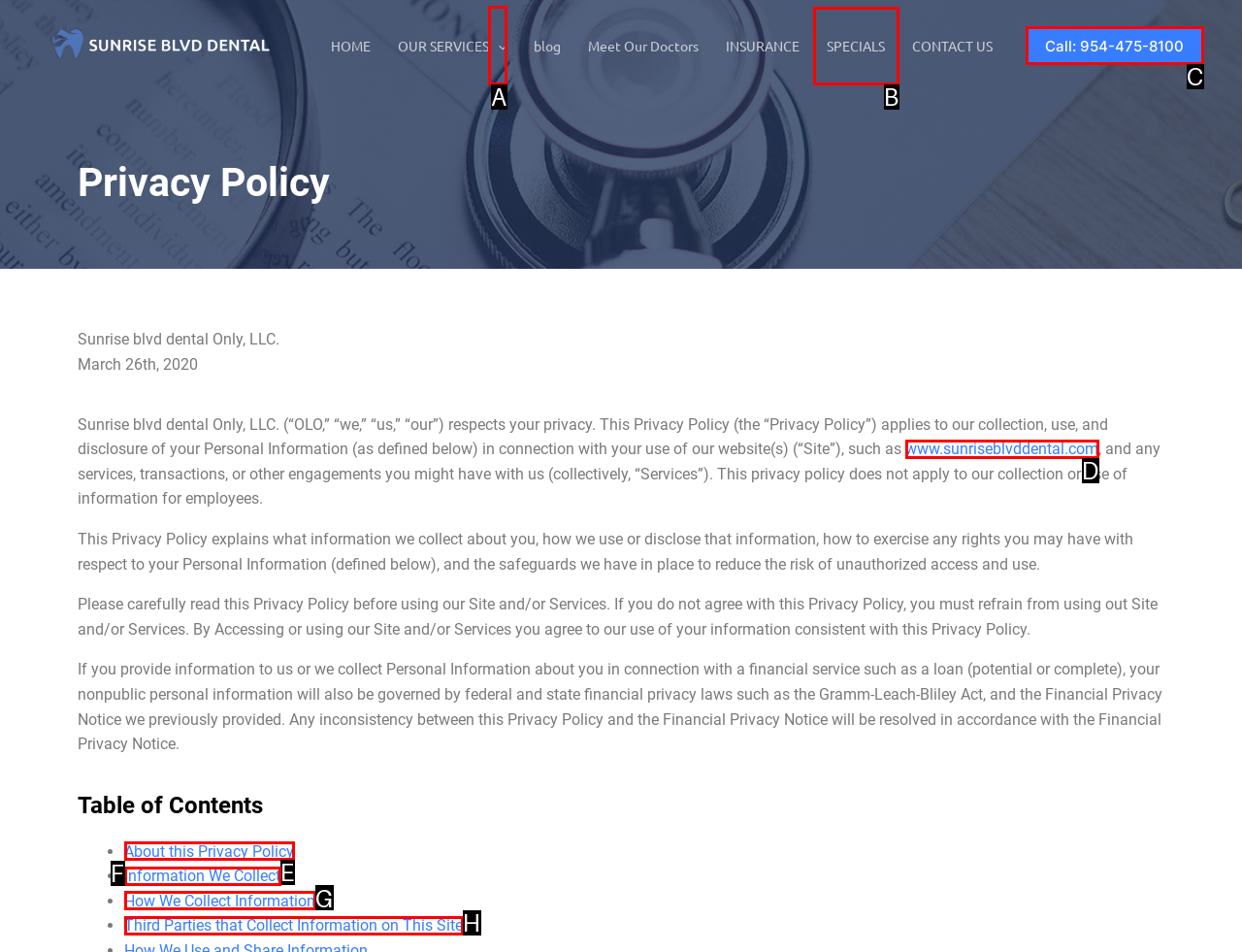Provide the letter of the HTML element that you need to click on to perform the task: Toggle OUR SERVICES Menu.
Answer with the letter corresponding to the correct option.

A